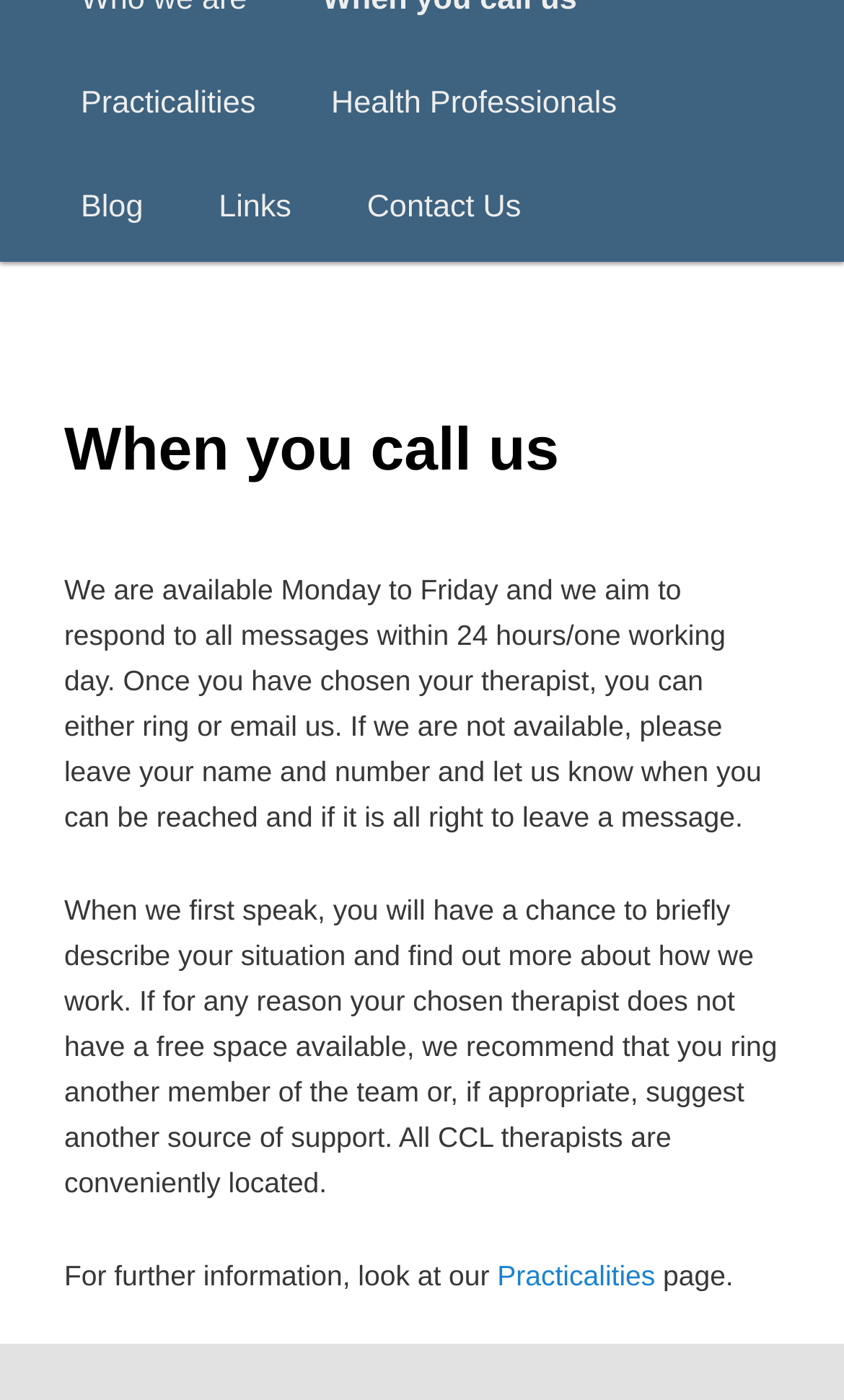Identify the bounding box coordinates for the UI element that matches this description: "Practicalities".

[0.589, 0.899, 0.776, 0.922]